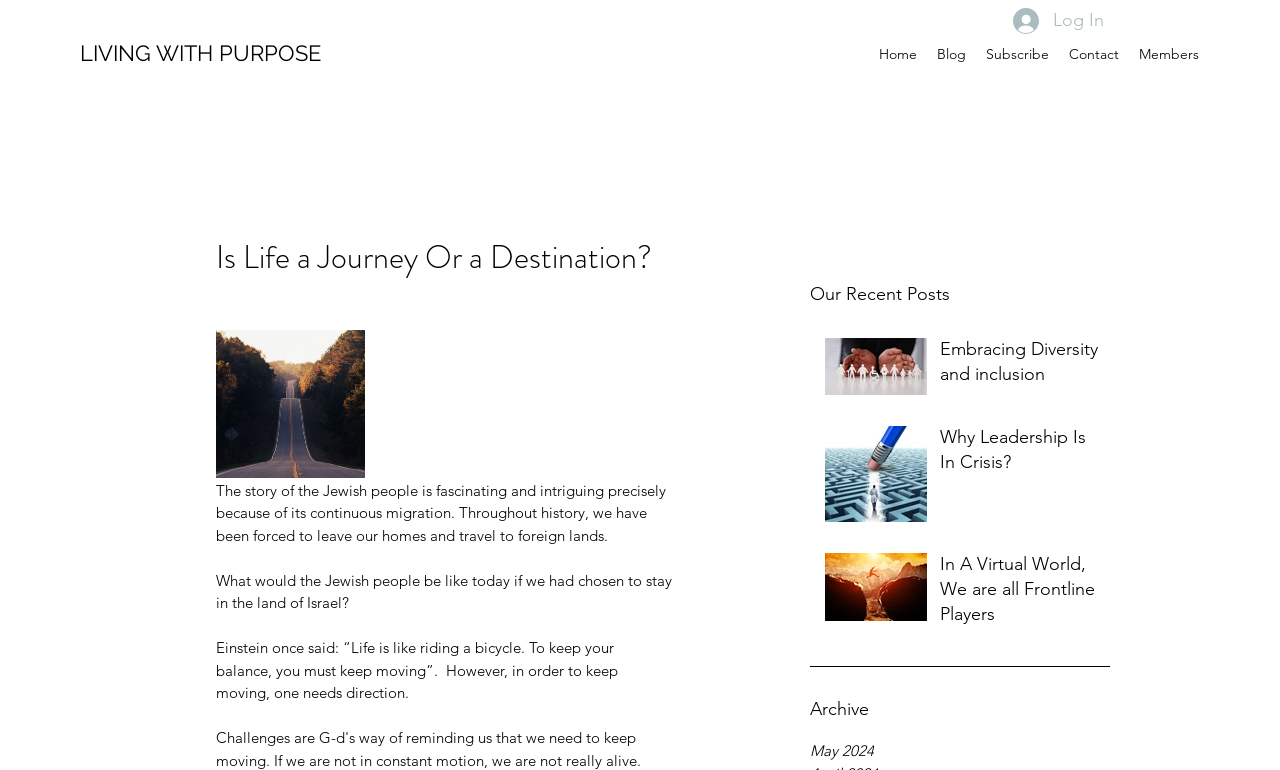Provide a brief response in the form of a single word or phrase:
How many links are there in the 'Archive' section?

1